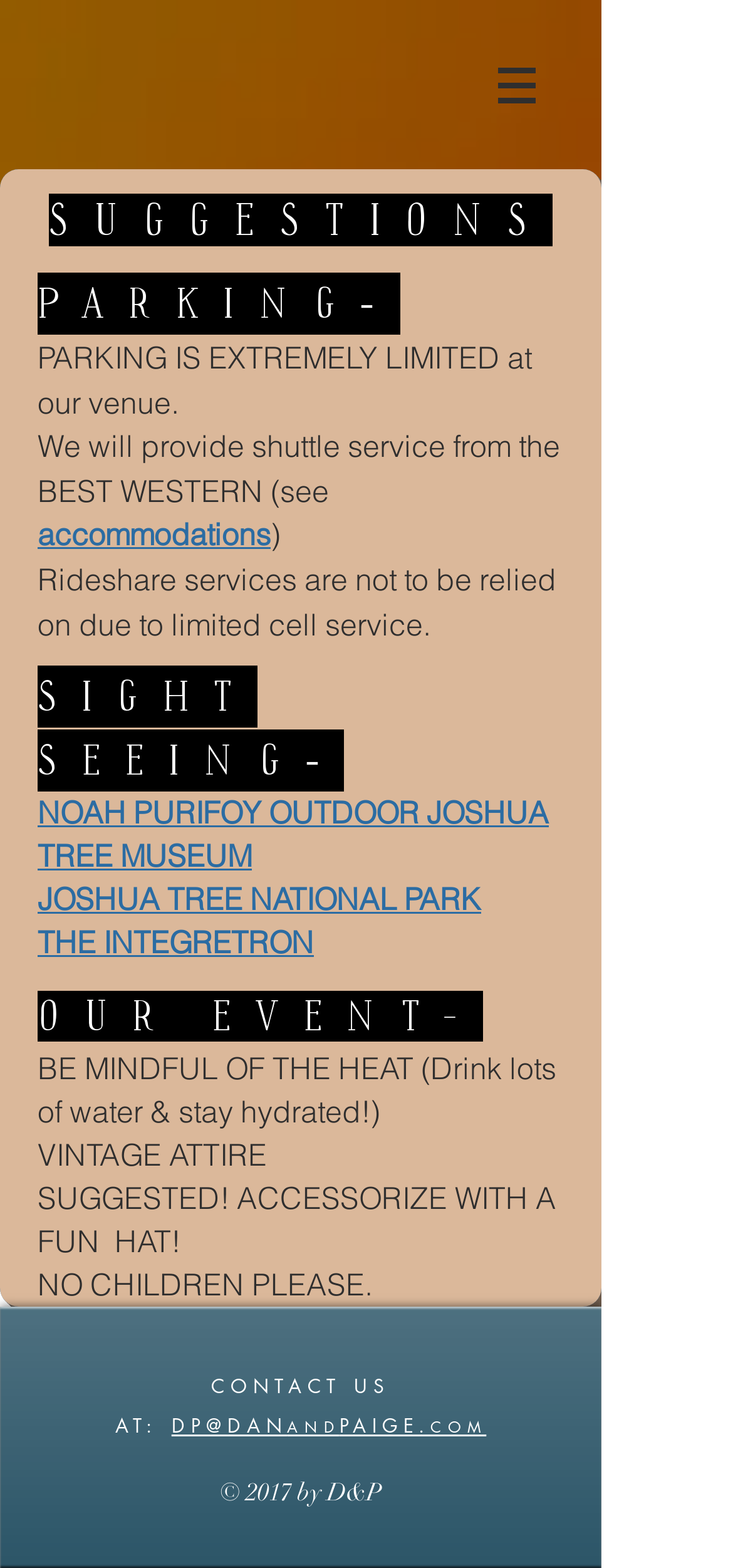Find the bounding box coordinates of the UI element according to this description: "JOSHUA TREE NATIONAL PARK".

[0.051, 0.56, 0.656, 0.588]